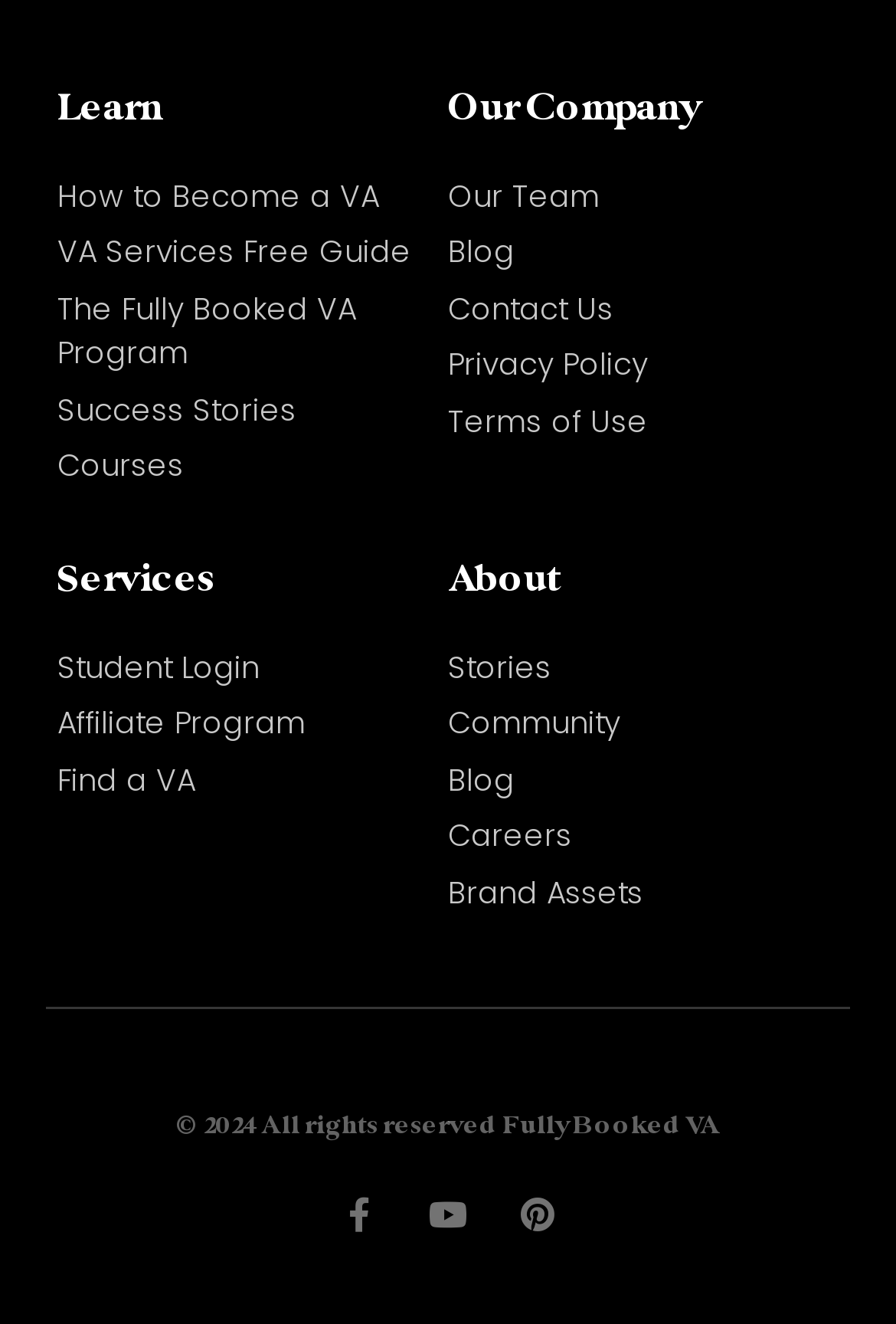Based on the image, please respond to the question with as much detail as possible:
What is the copyright year mentioned on the webpage?

The copyright information is located at the bottom of the webpage, and it states '© 2024 All rights reserved Fully Booked VA', indicating that the copyright year is 2024.